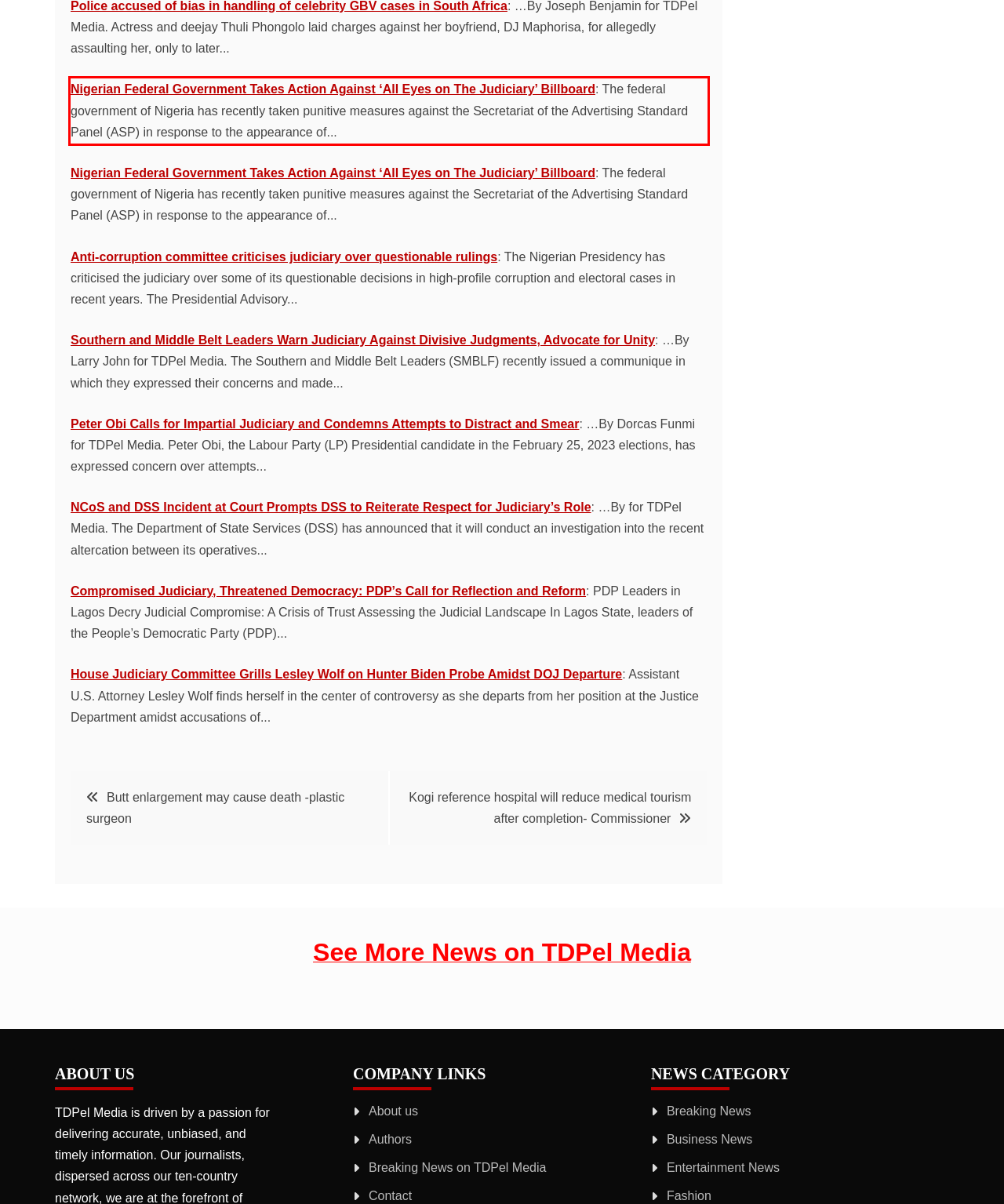Please perform OCR on the text content within the red bounding box that is highlighted in the provided webpage screenshot.

Nigerian Federal Government Takes Action Against ‘All Eyes on The Judiciary’ Billboard: The federal government of Nigeria has recently taken punitive measures against the Secretariat of the Advertising Standard Panel (ASP) in response to the appearance of...